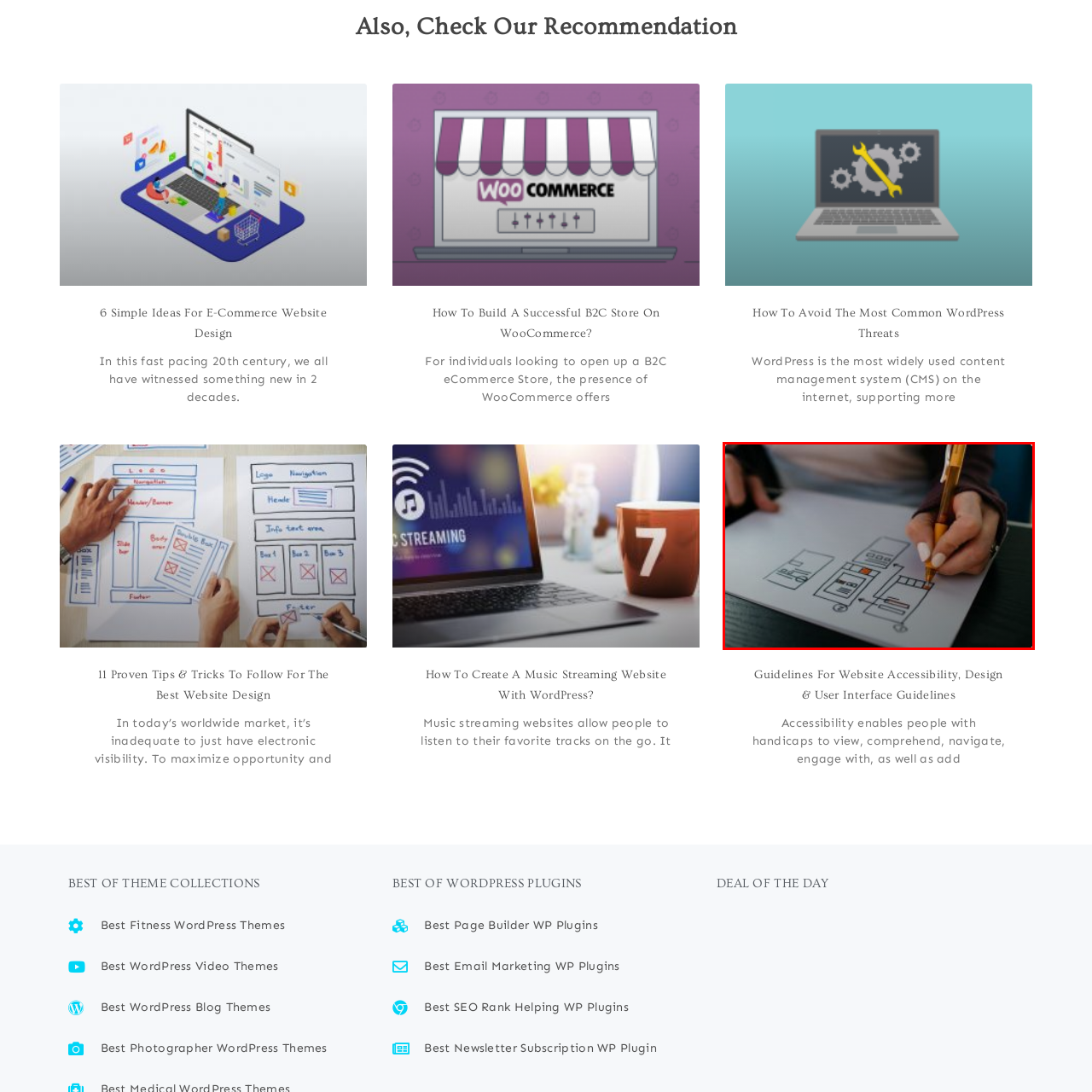What do the rectangular forms likely represent?
Direct your attention to the image marked by the red bounding box and answer the question with a single word or phrase.

user interface components